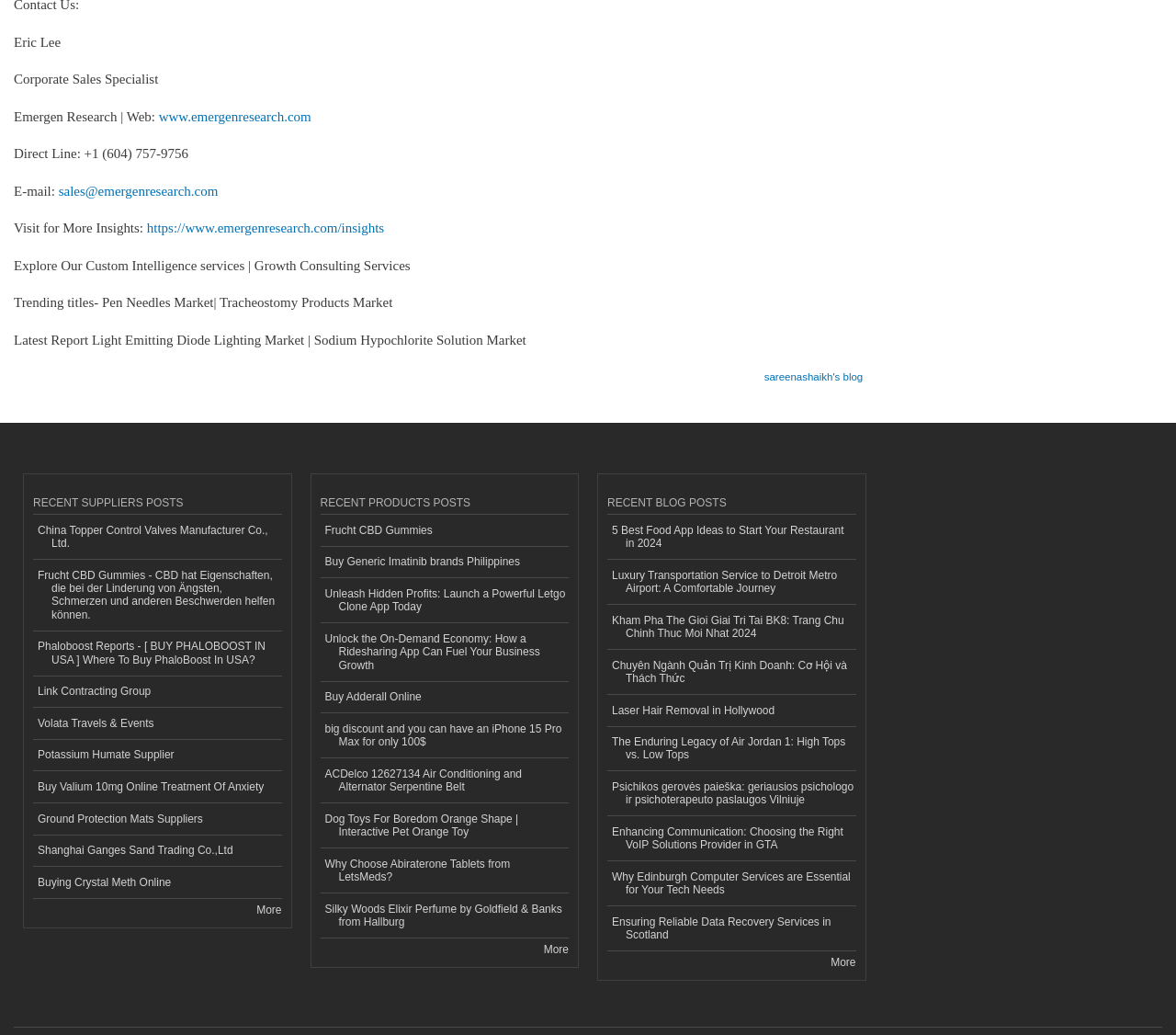Select the bounding box coordinates of the element I need to click to carry out the following instruction: "Read blog post about 5 Best Food App Ideas to Start Your Restaurant in 2024".

[0.516, 0.497, 0.728, 0.541]